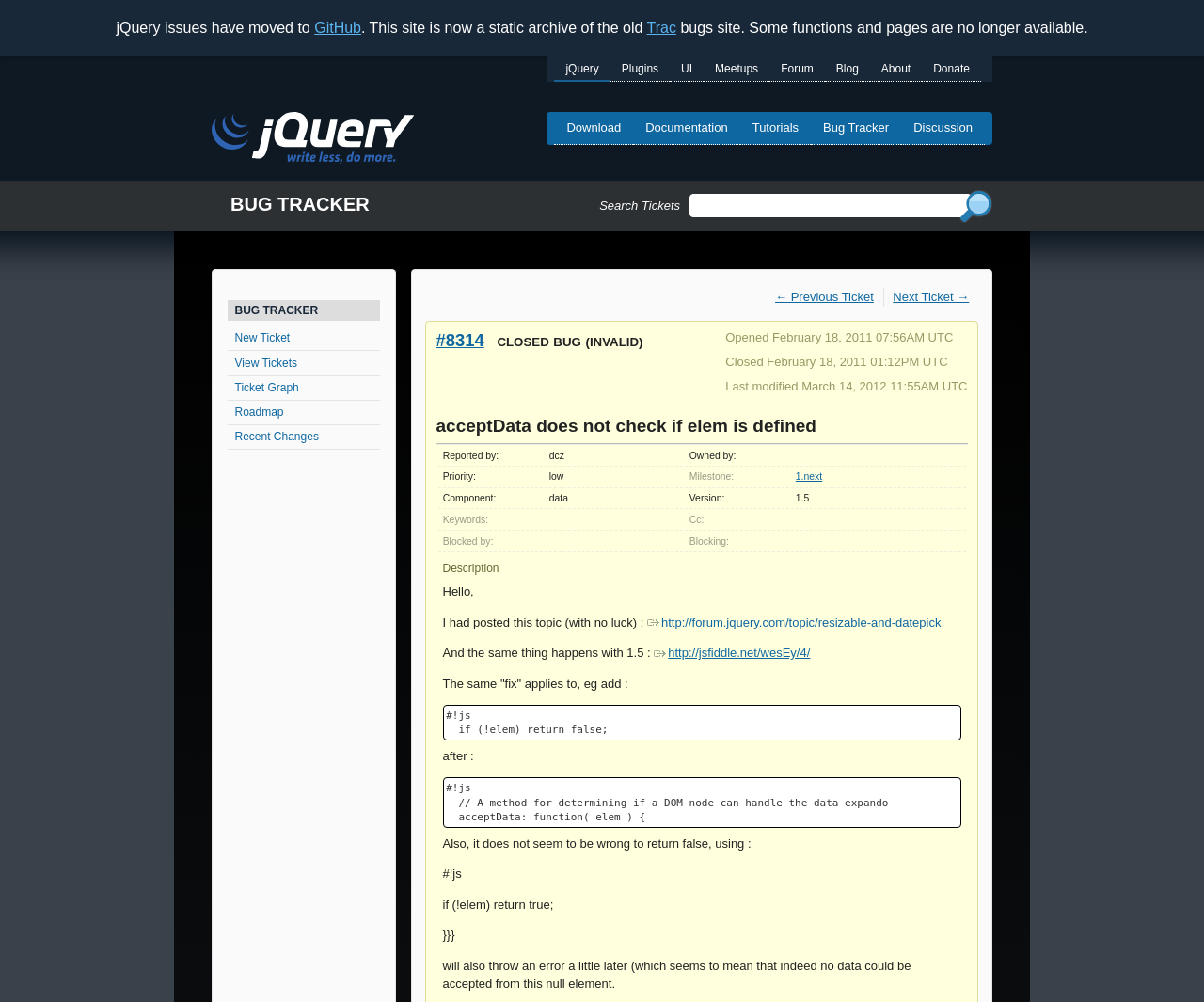Extract the bounding box coordinates for the UI element described by the text: "UI". The coordinates should be in the form of [left, top, right, bottom] with values between 0 and 1.

[0.556, 0.056, 0.584, 0.082]